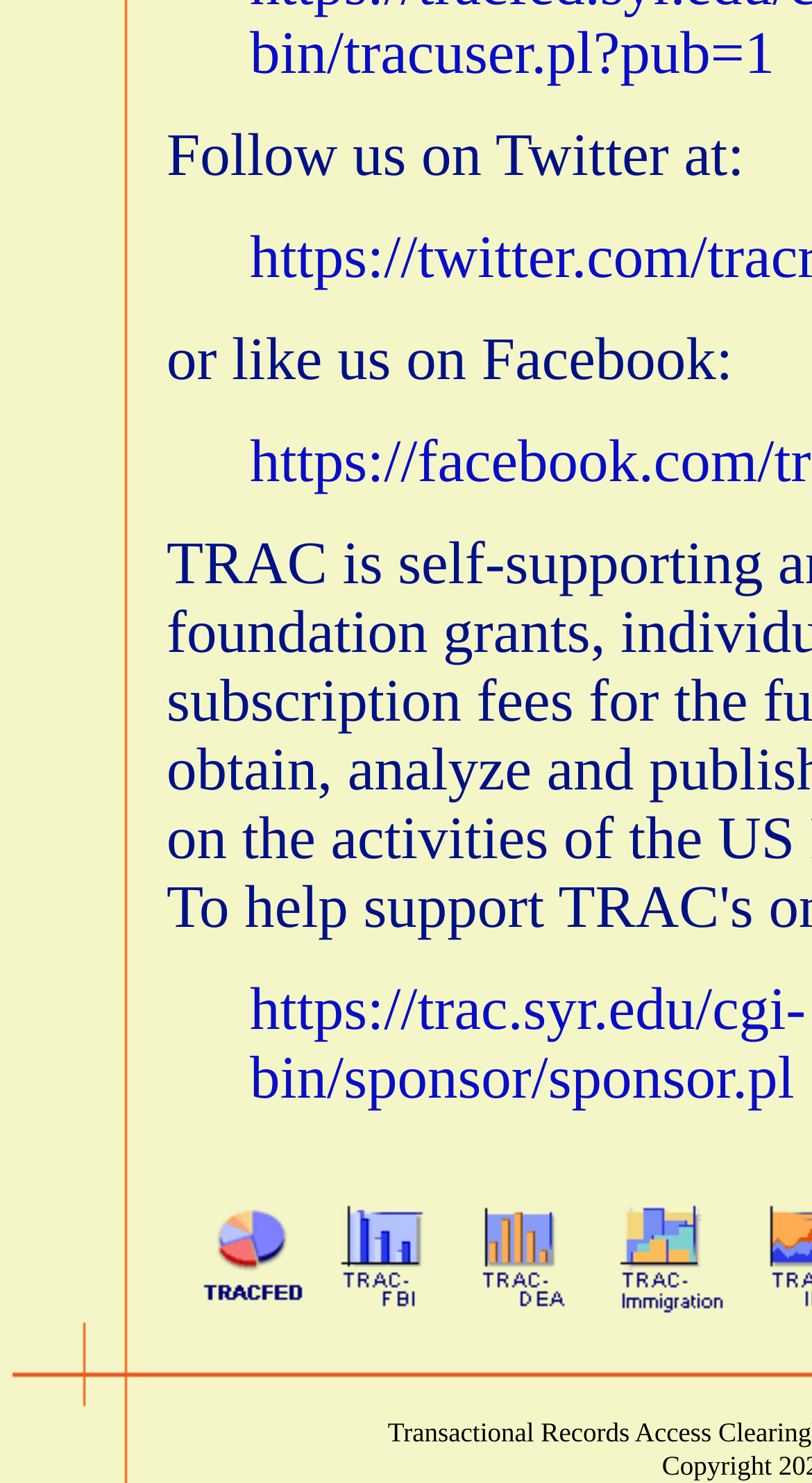Respond with a single word or phrase:
What is the purpose of the customized queries link?

Access TRAC's data